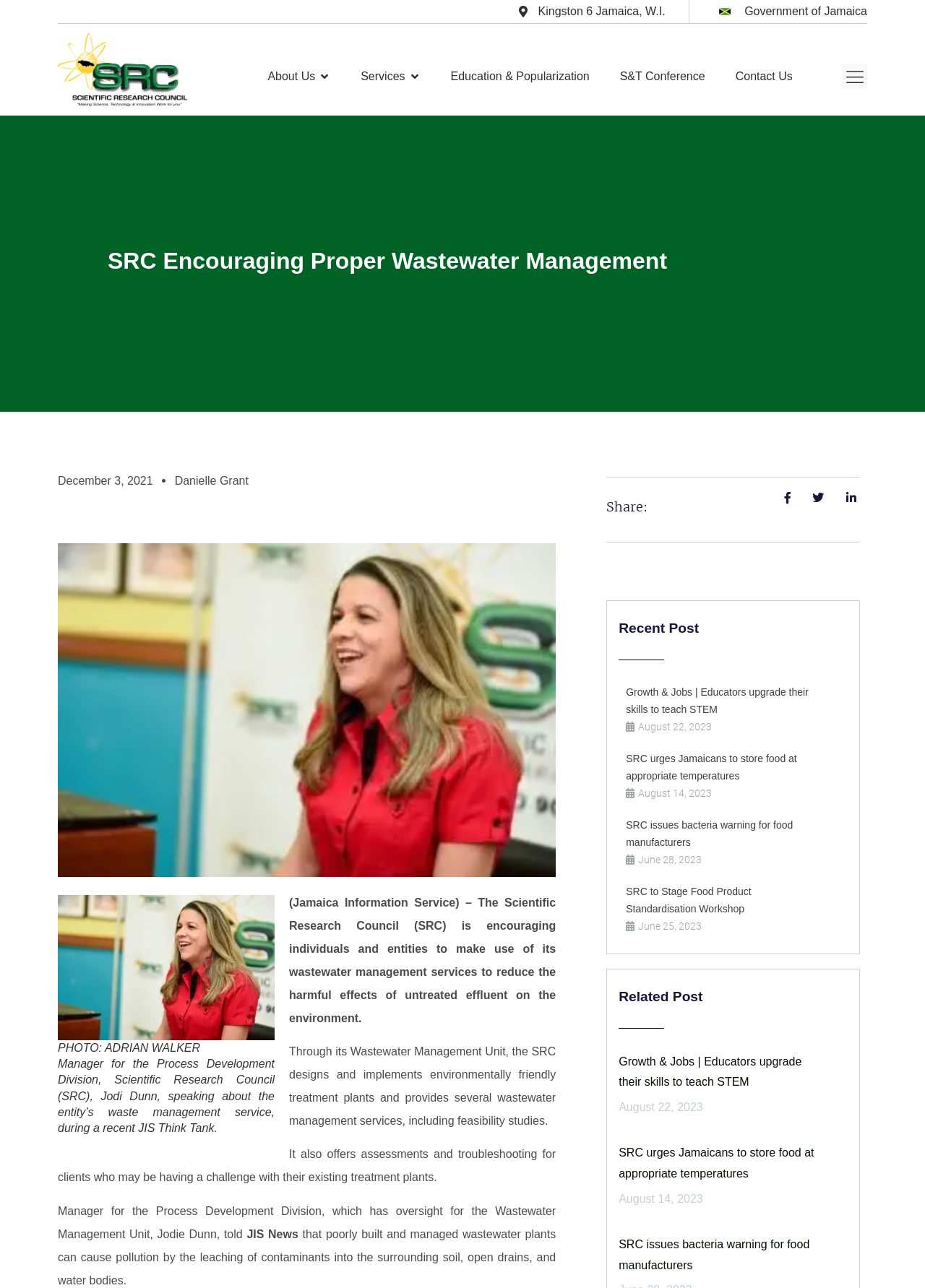Please provide the bounding box coordinates for the element that needs to be clicked to perform the following instruction: "Click the 'Contact Us' link". The coordinates should be given as four float numbers between 0 and 1, i.e., [left, top, right, bottom].

[0.795, 0.05, 0.857, 0.068]